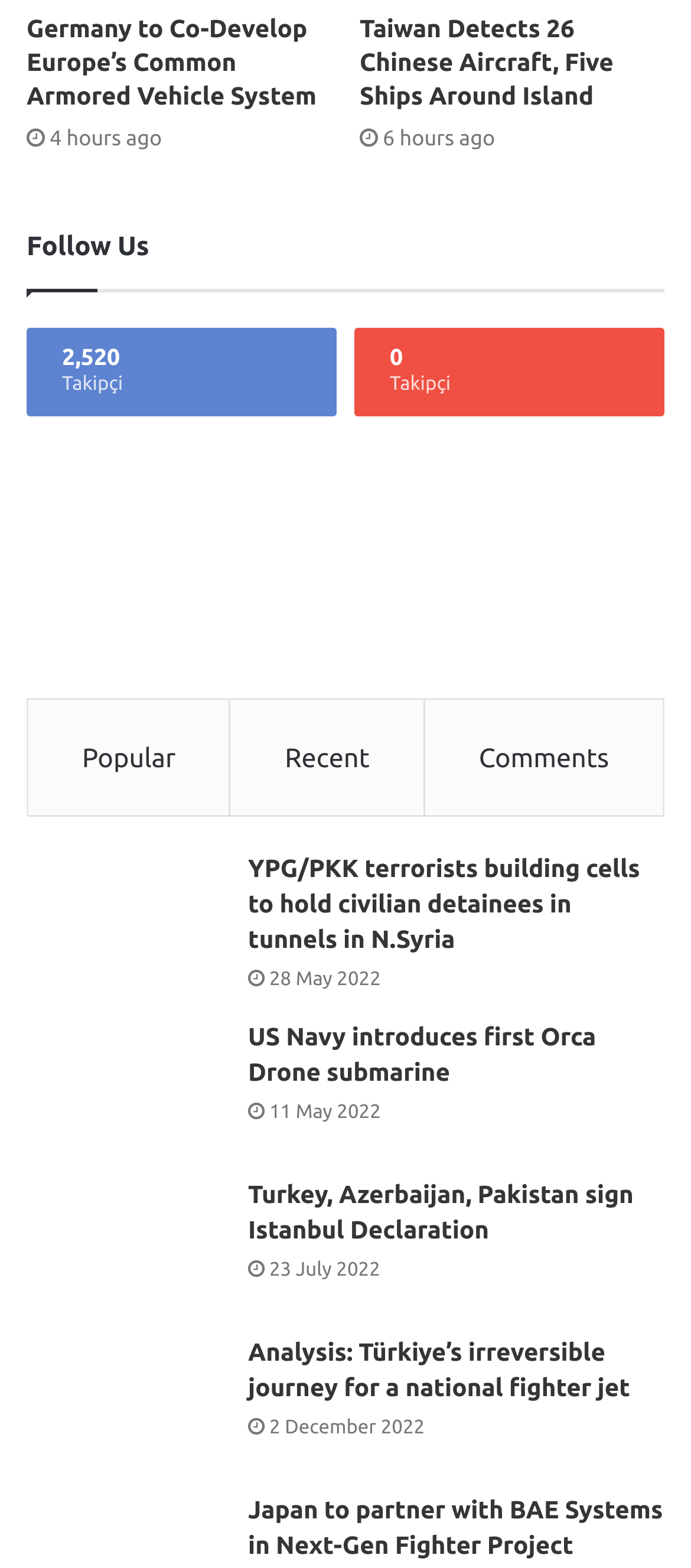Please determine the bounding box coordinates of the element to click on in order to accomplish the following task: "Follow the link to learn about Taiwan detecting Chinese aircraft and ships". Ensure the coordinates are four float numbers ranging from 0 to 1, i.e., [left, top, right, bottom].

[0.521, 0.009, 0.888, 0.07]